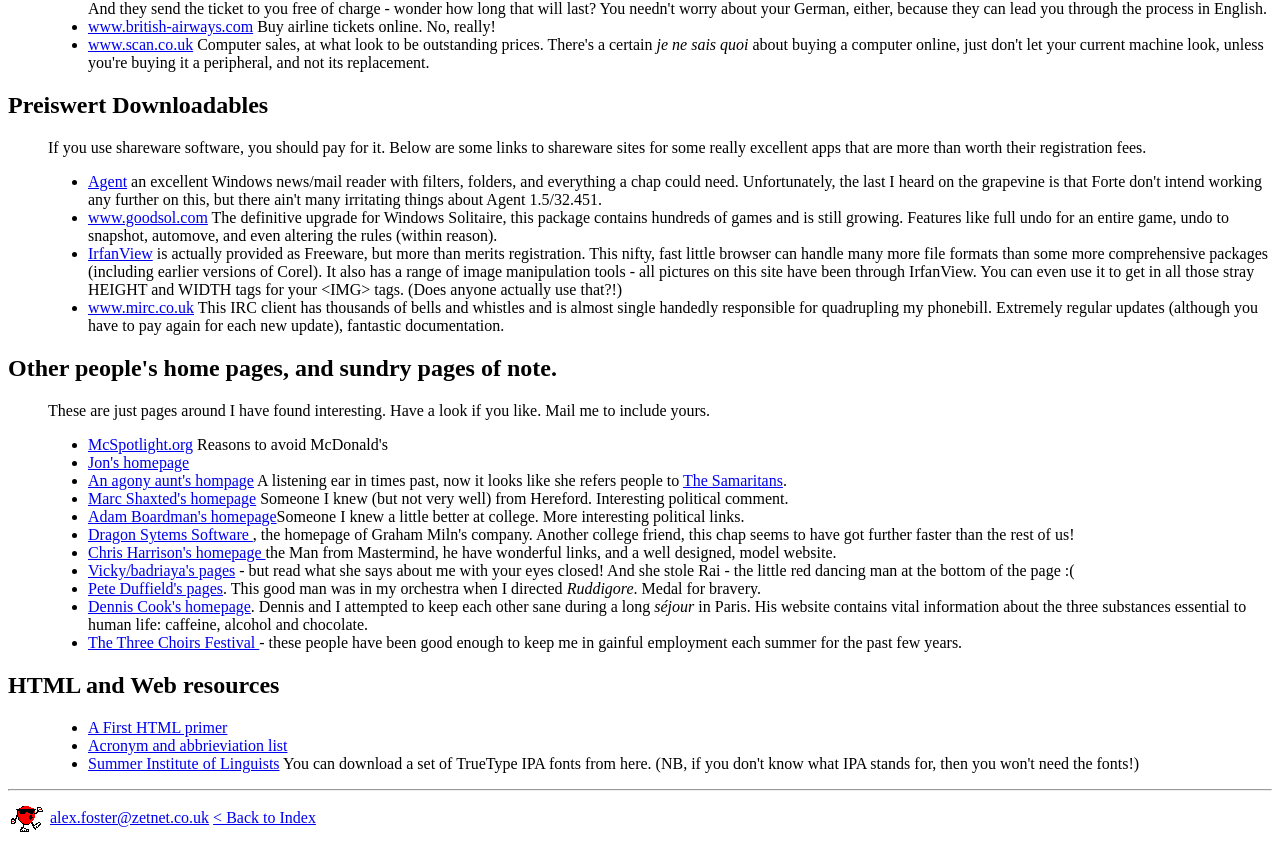Please find the bounding box for the following UI element description. Provide the coordinates in (top-left x, top-left y, bottom-right x, bottom-right y) format, with values between 0 and 1: McSpotlight.org

[0.069, 0.516, 0.151, 0.536]